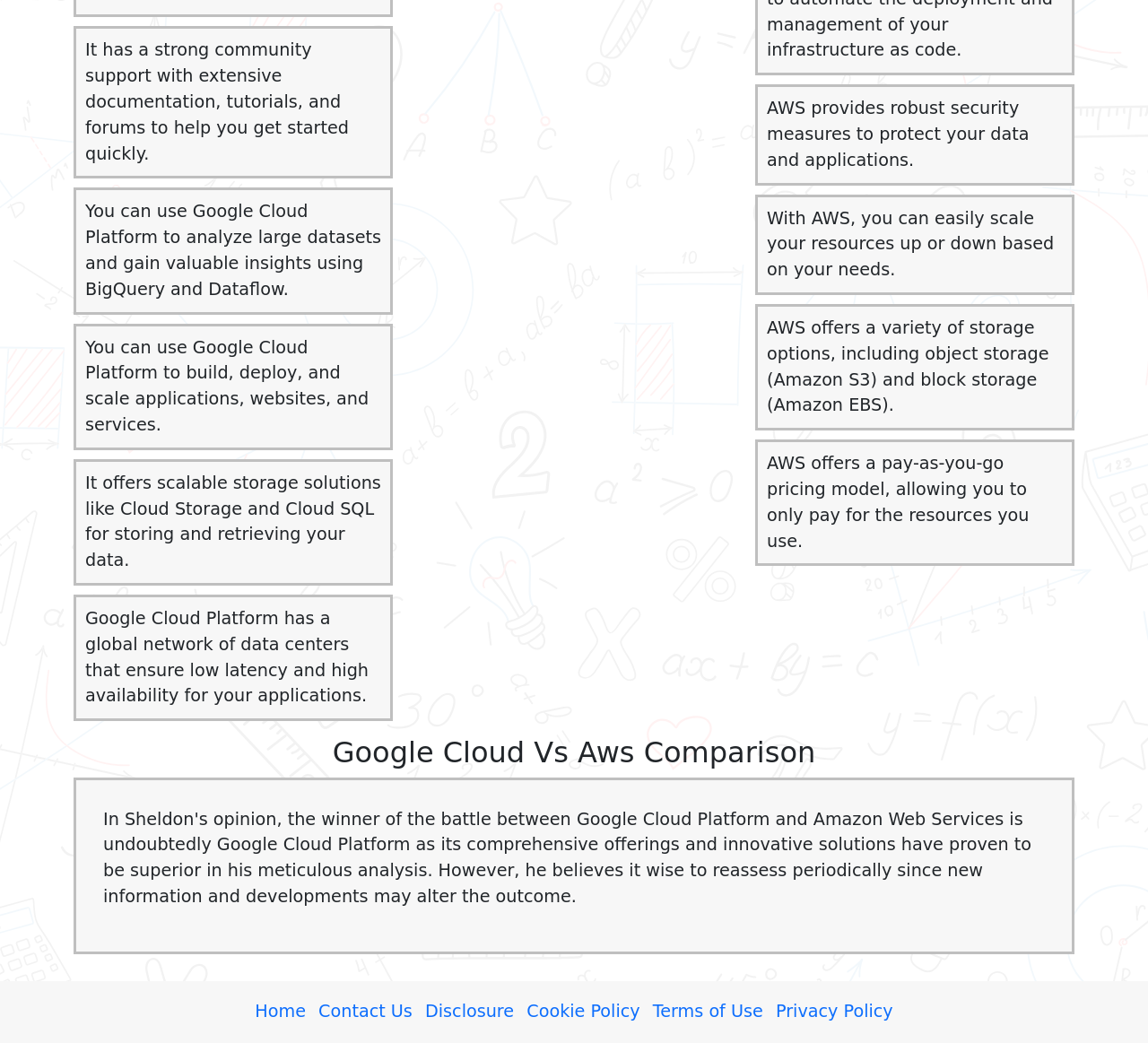What is a pricing model offered by AWS? Look at the image and give a one-word or short phrase answer.

Pay-as-you-go